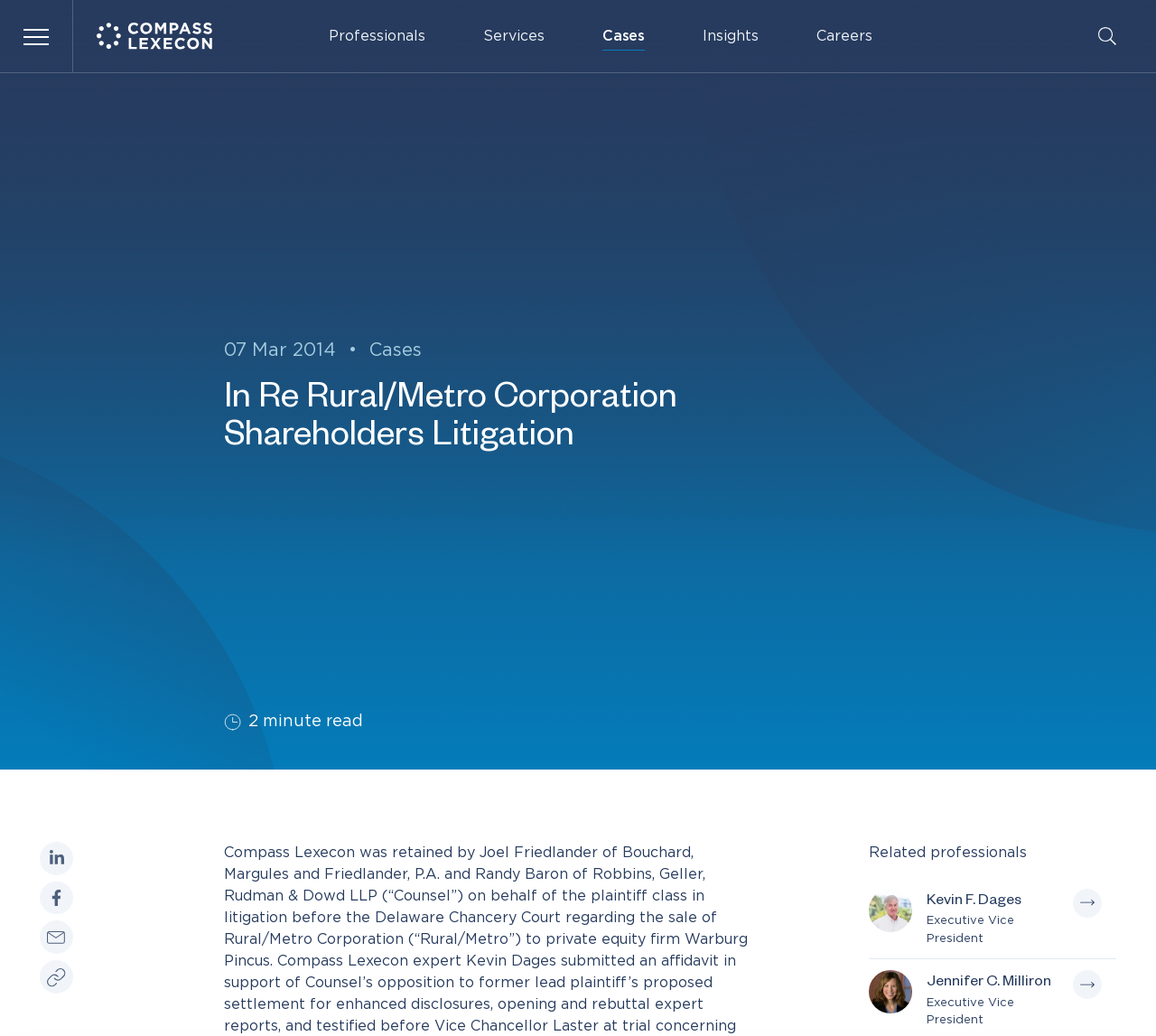Respond to the following query with just one word or a short phrase: 
What is the date of the article?

07 Mar 2014